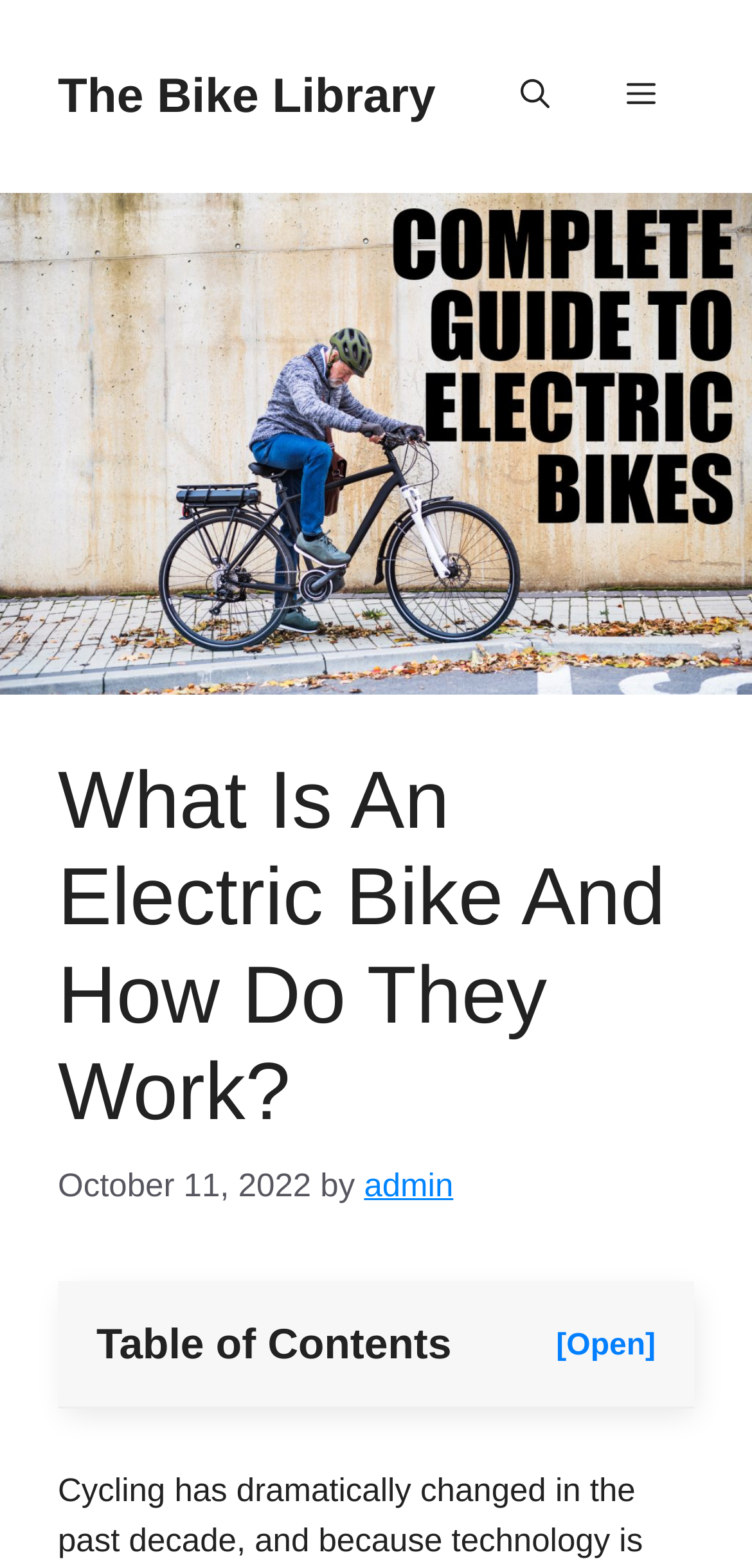What is the purpose of the button with the text 'Menu'?
Please provide a single word or phrase in response based on the screenshot.

To open the primary menu